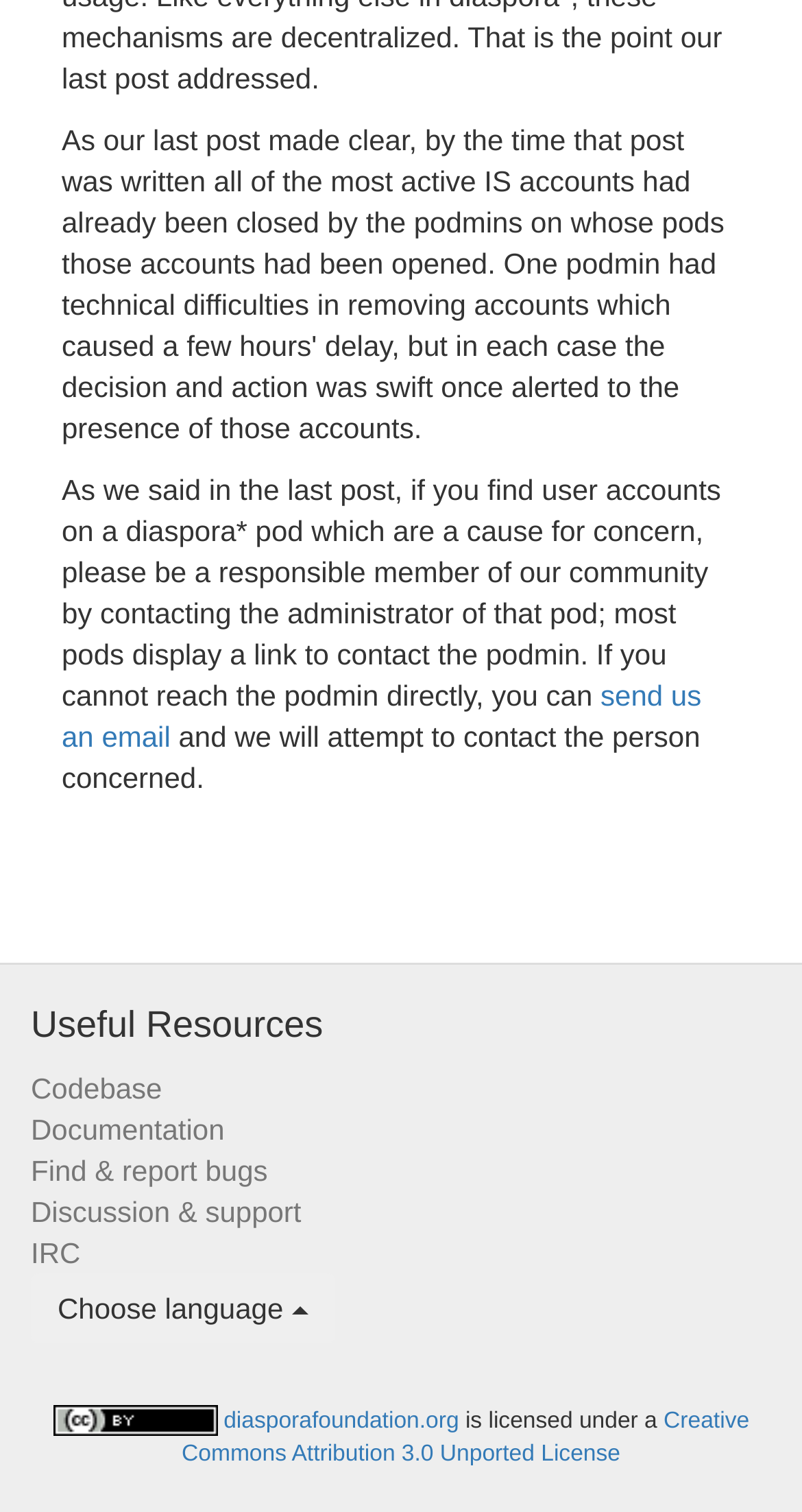Please identify the bounding box coordinates of the area that needs to be clicked to follow this instruction: "choose a language".

[0.038, 0.842, 0.417, 0.888]